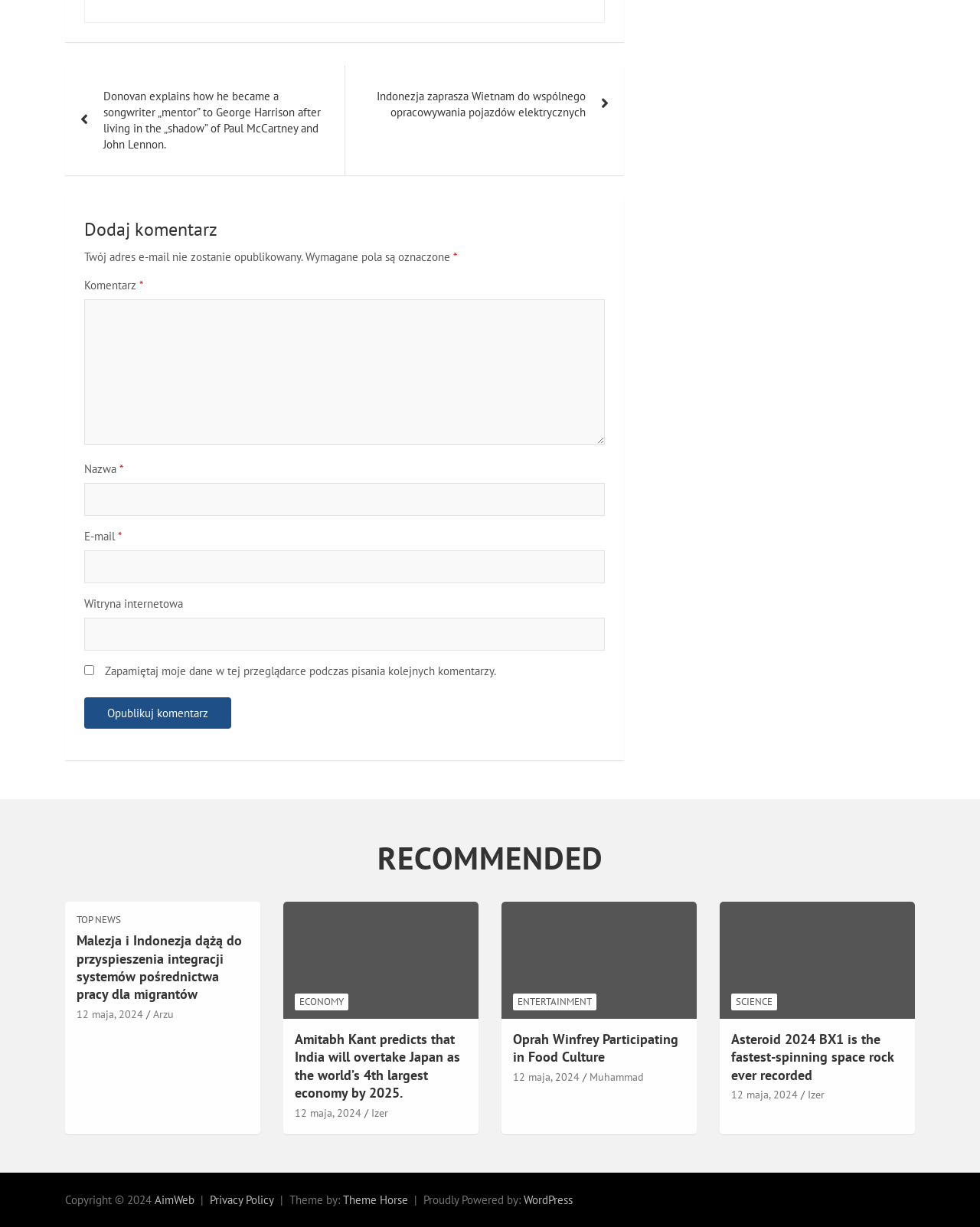Identify the bounding box coordinates of the region that needs to be clicked to carry out this instruction: "Check the copyright information". Provide these coordinates as four float numbers ranging from 0 to 1, i.e., [left, top, right, bottom].

[0.066, 0.972, 0.158, 0.984]